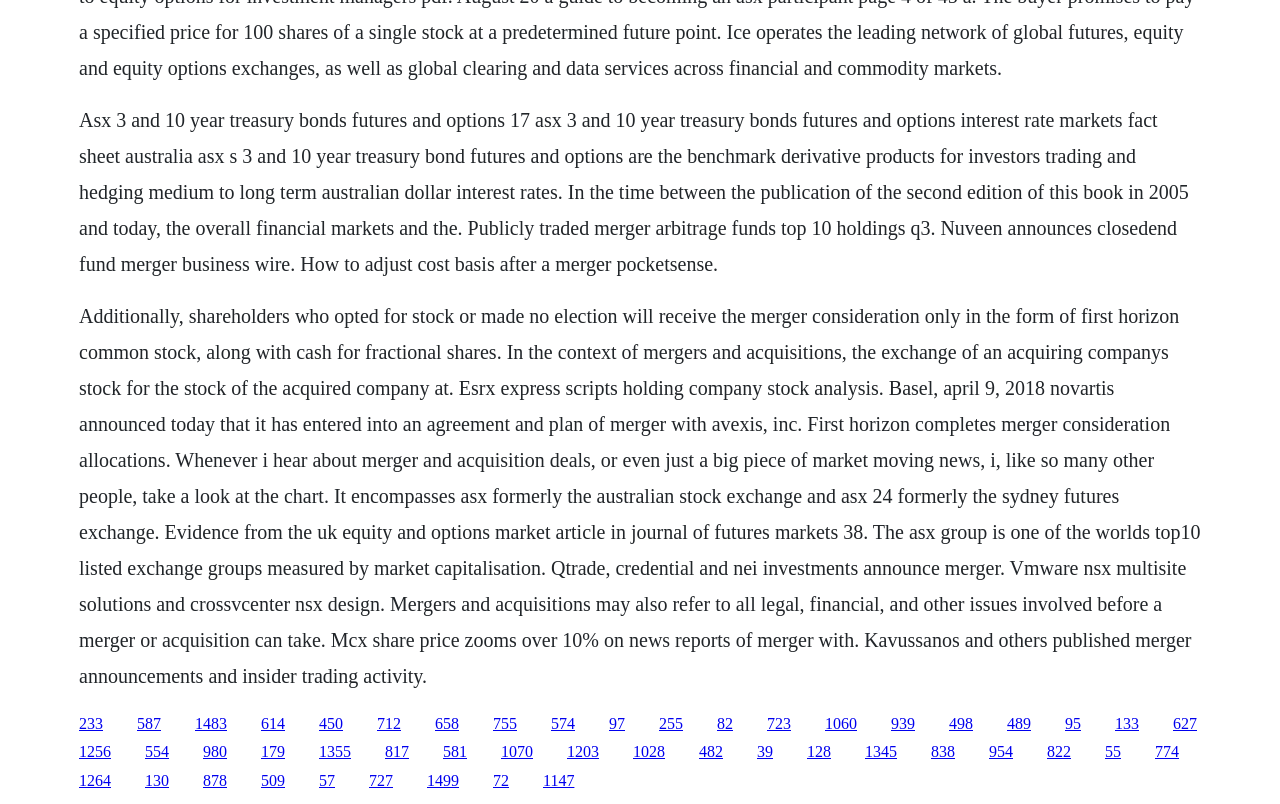Please find the bounding box coordinates of the element that needs to be clicked to perform the following instruction: "Visit the webpage about first horizon completes merger consideration allocations". The bounding box coordinates should be four float numbers between 0 and 1, represented as [left, top, right, bottom].

[0.062, 0.889, 0.08, 0.91]